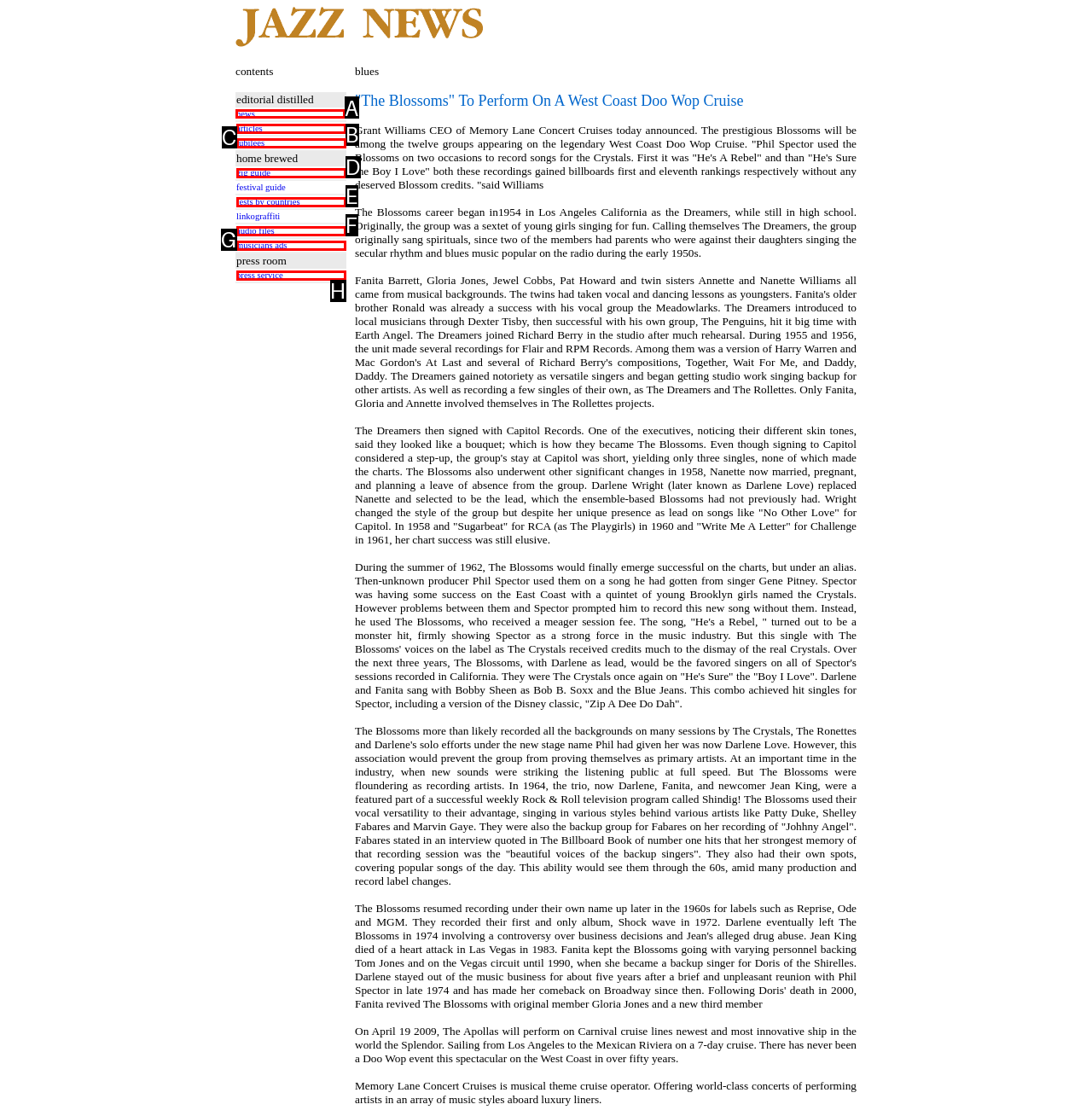Identify the correct UI element to click on to achieve the following task: click news Respond with the corresponding letter from the given choices.

A